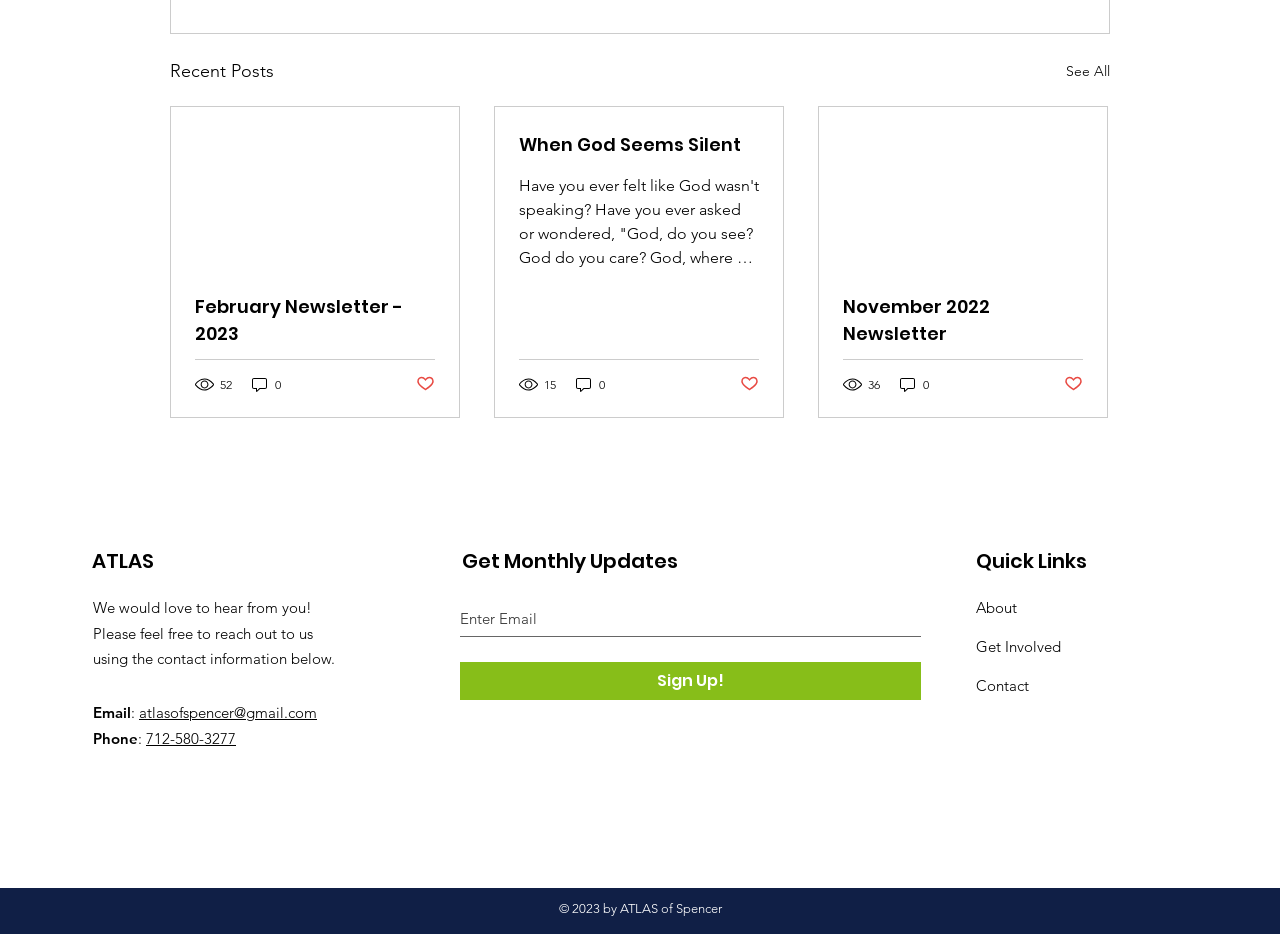Locate the bounding box coordinates of the element to click to perform the following action: 'Read the 'February Newsletter - 2023' article'. The coordinates should be given as four float values between 0 and 1, in the form of [left, top, right, bottom].

[0.152, 0.314, 0.34, 0.372]